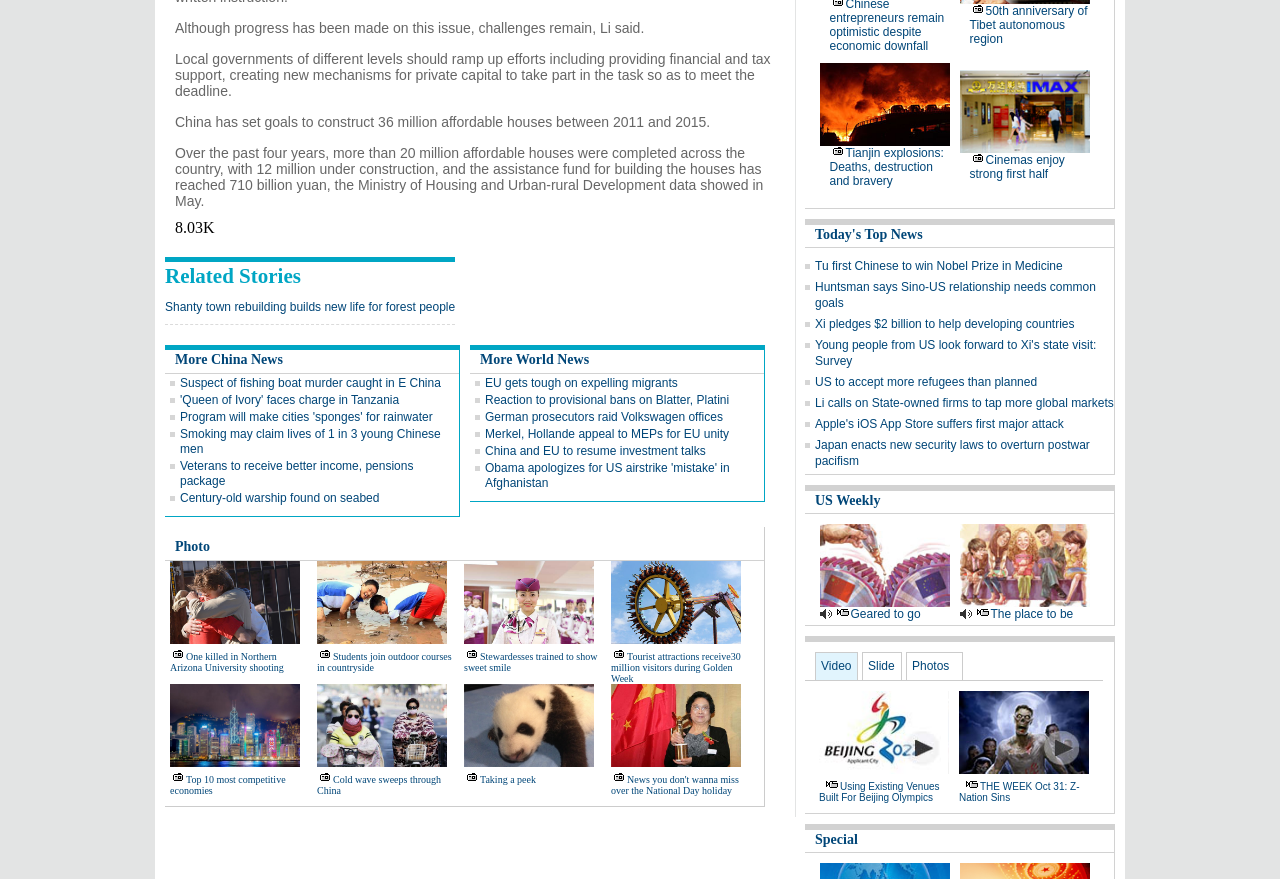Use a single word or phrase to answer the question:
What is the topic of the image with the caption 'Taking a peek'?

Unknown